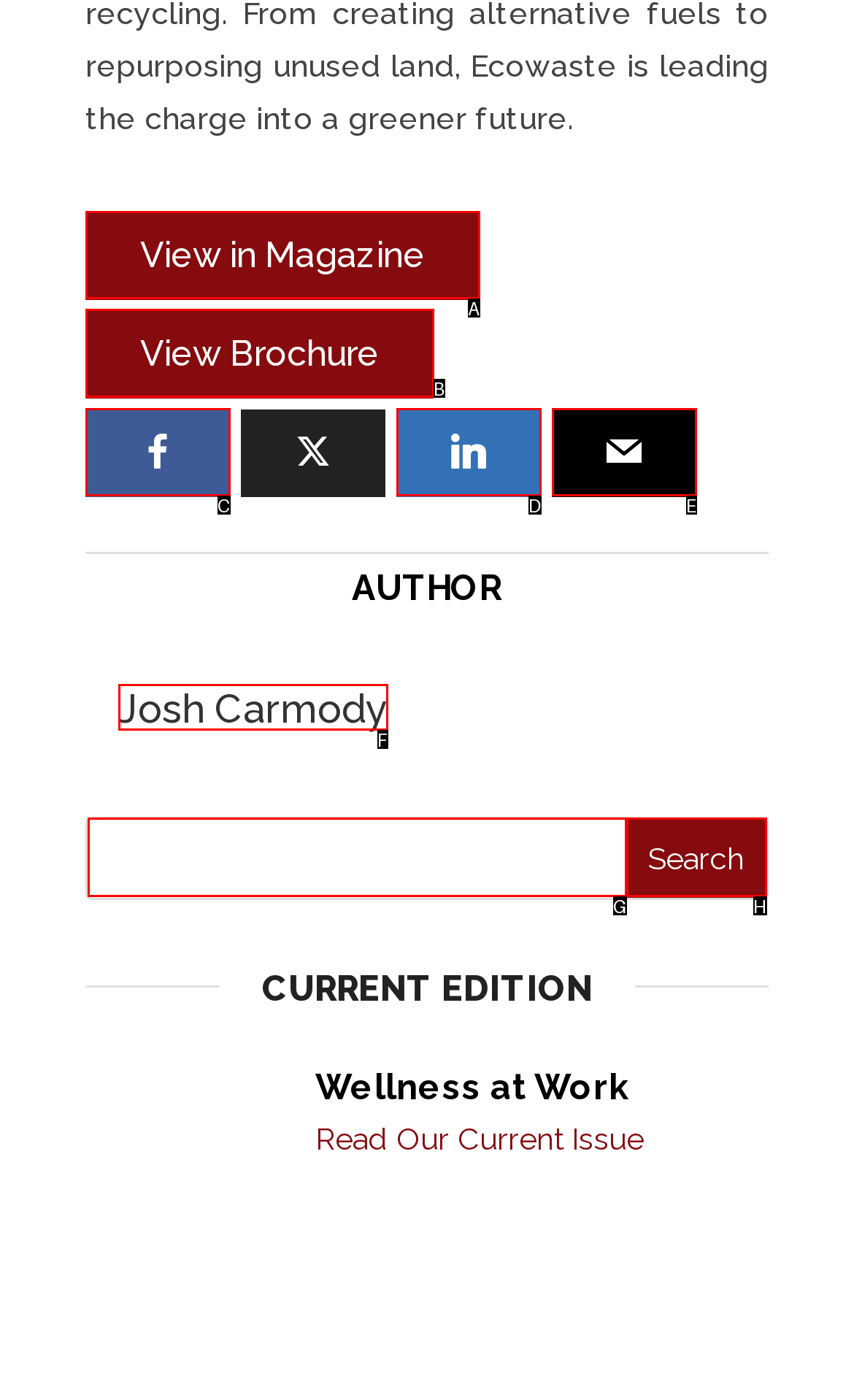Pick the option that should be clicked to perform the following task: View Brochure
Answer with the letter of the selected option from the available choices.

B